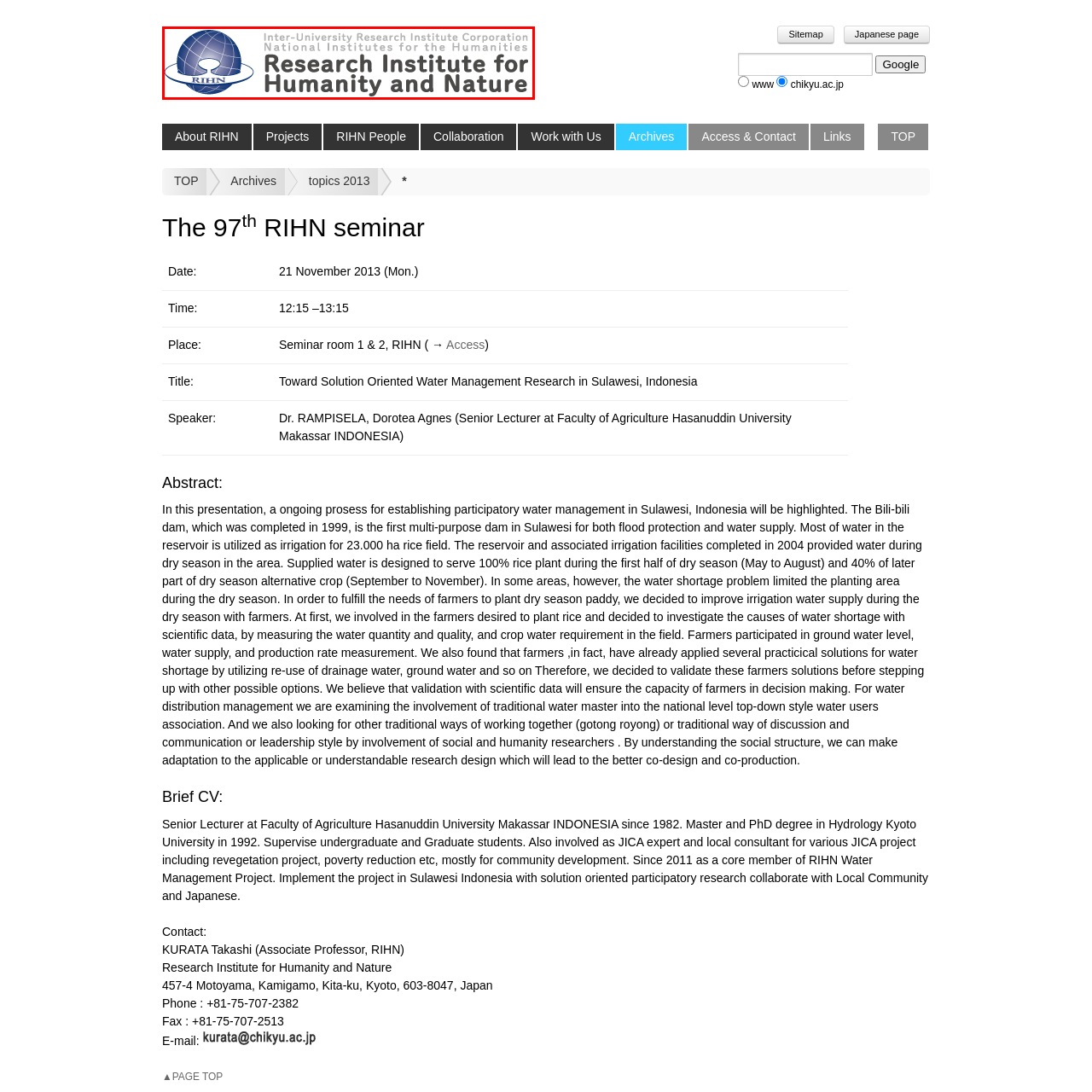Inspect the image outlined by the red box and answer the question using a single word or phrase:
What is the shape of the logo?

Globe